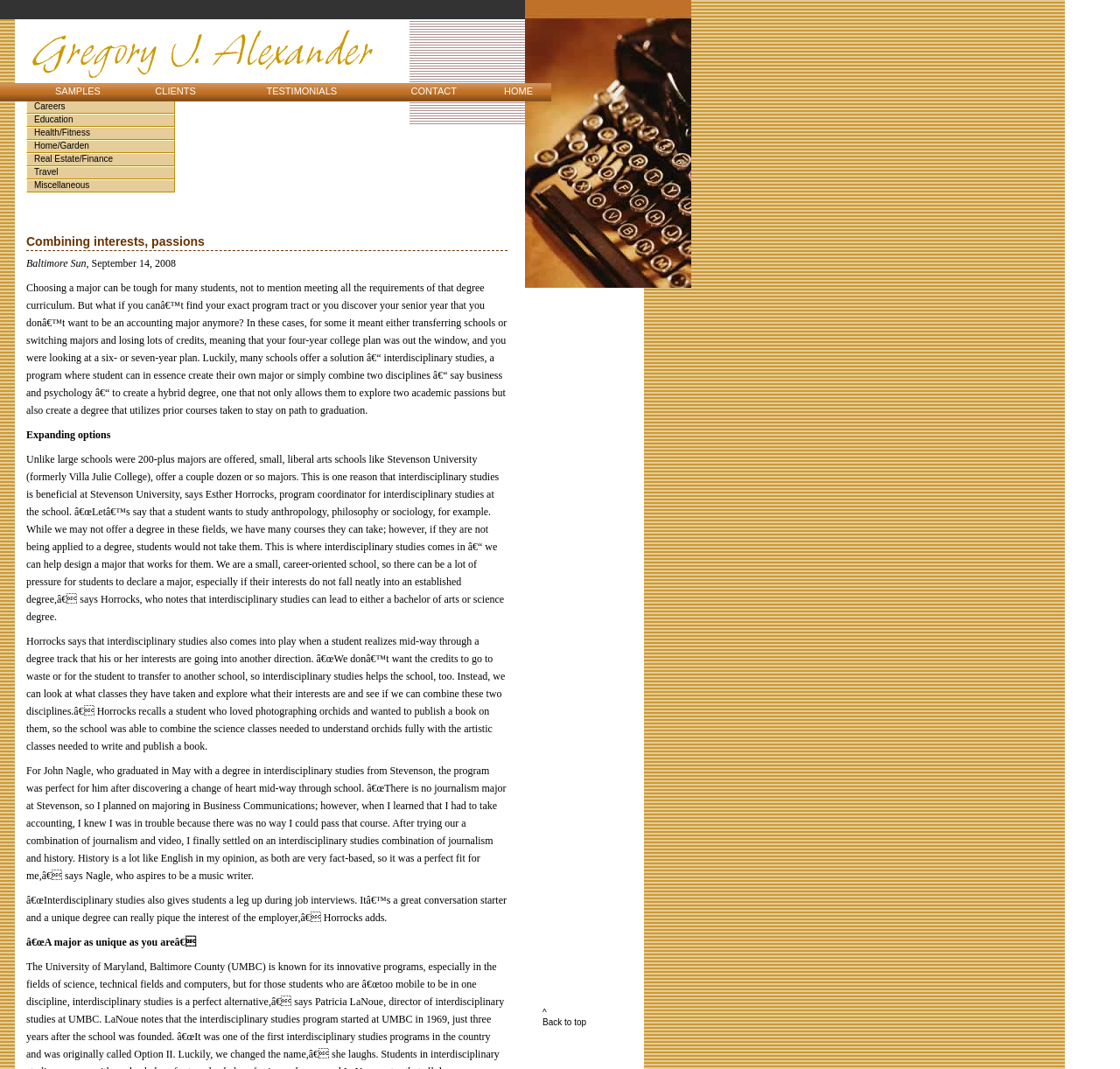Identify the bounding box coordinates for the UI element described as: "Real Estate/Finance". The coordinates should be provided as four floats between 0 and 1: [left, top, right, bottom].

[0.03, 0.144, 0.101, 0.153]